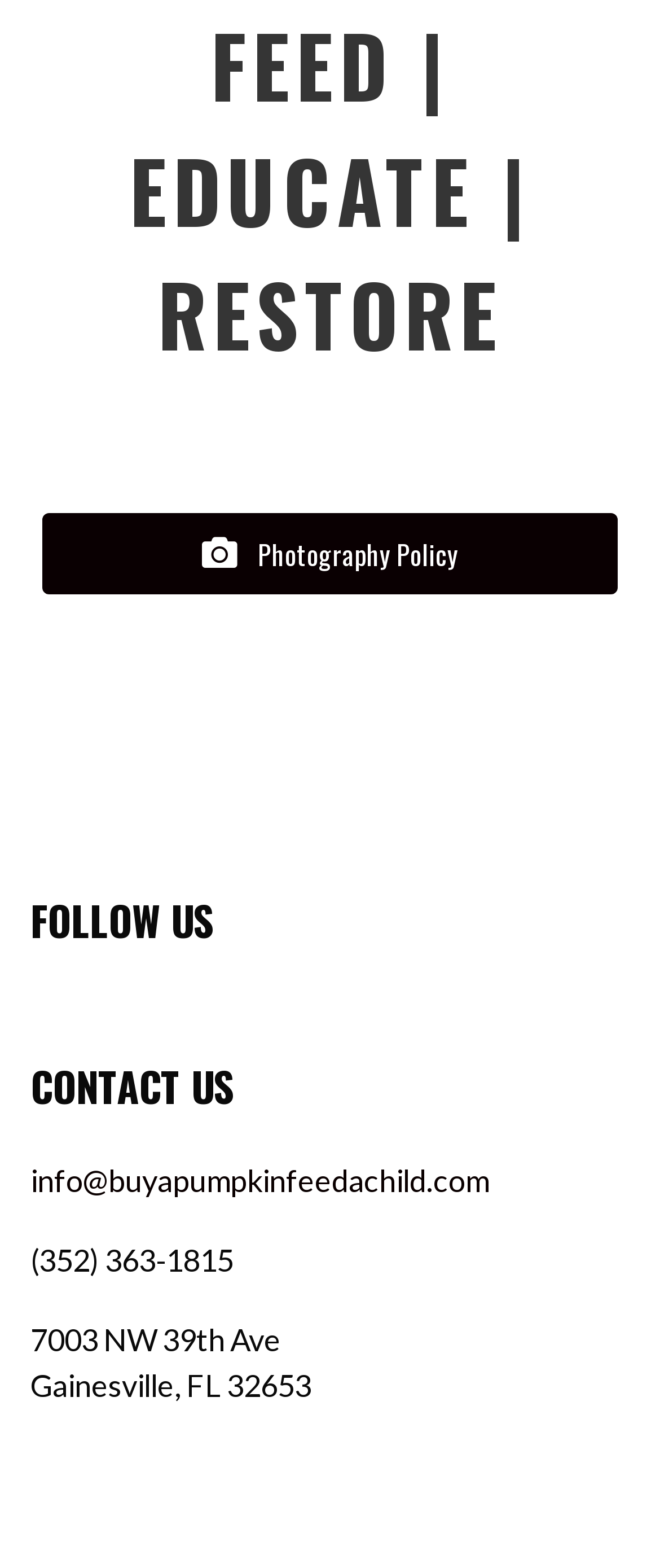Provide the bounding box coordinates in the format (top-left x, top-left y, bottom-right x, bottom-right y). All values are floating point numbers between 0 and 1. Determine the bounding box coordinate of the UI element described as: Photography Policy

[0.065, 0.327, 0.935, 0.379]